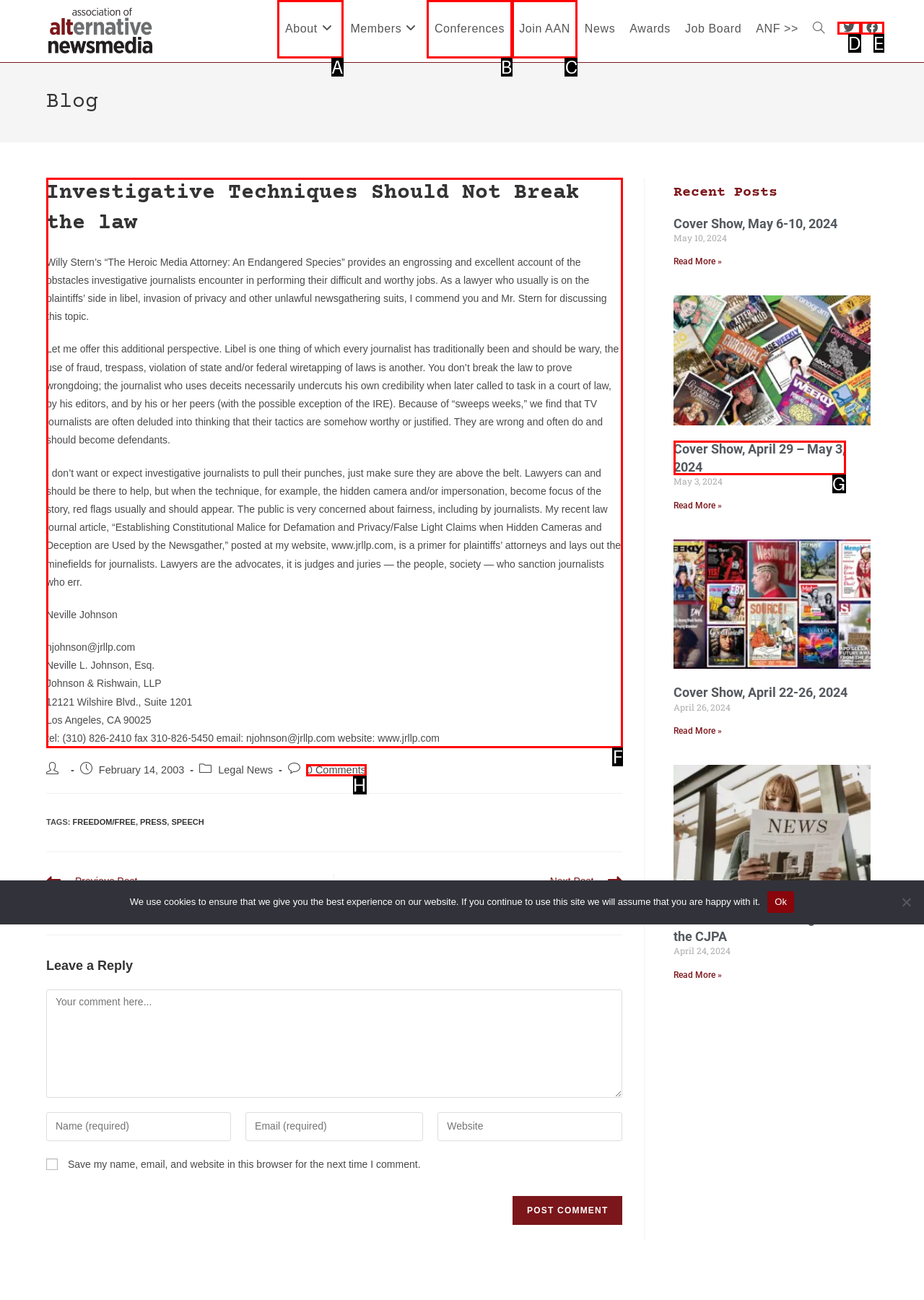Tell me which option I should click to complete the following task: Read the article 'Investigative Techniques Should Not Break the law' Answer with the option's letter from the given choices directly.

F